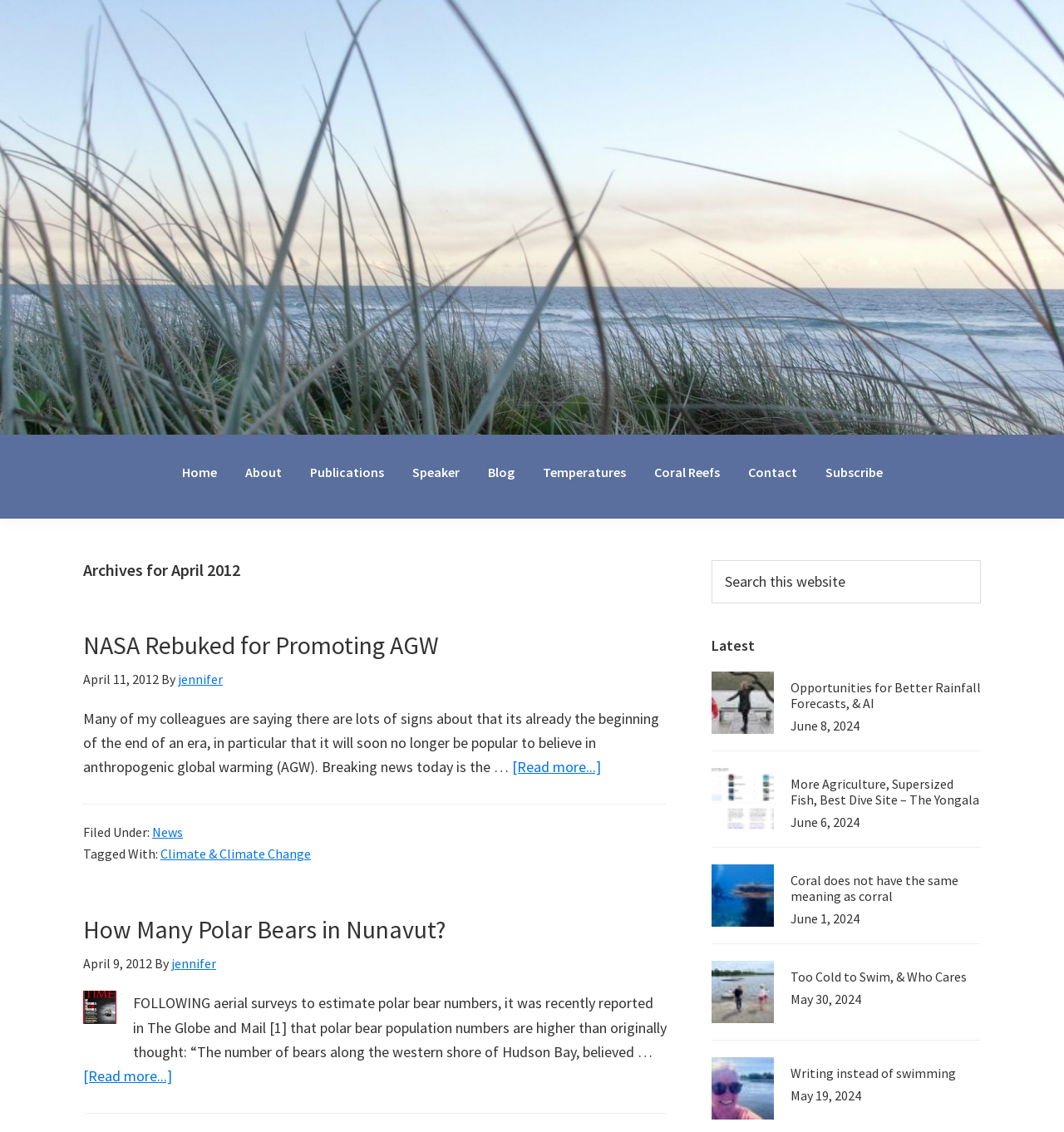Please determine the bounding box coordinates of the element's region to click for the following instruction: "Search this website".

[0.669, 0.494, 0.922, 0.533]